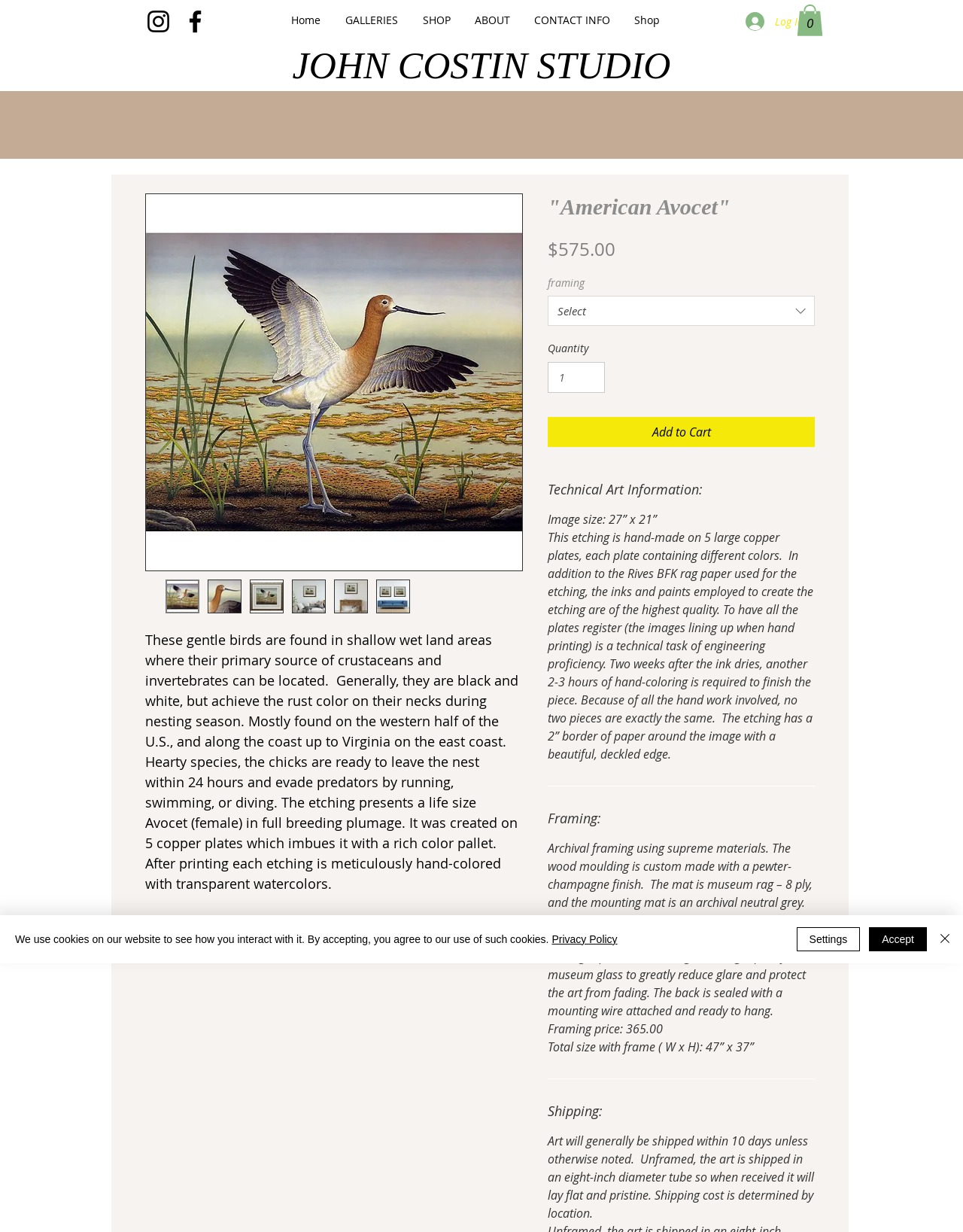What type of glass is used in the framing?
Answer the question with as much detail as possible.

According to the webpage, the framing uses high-quality museum glass to reduce glare and protect the art from fading, which is an important aspect of the archival framing process.